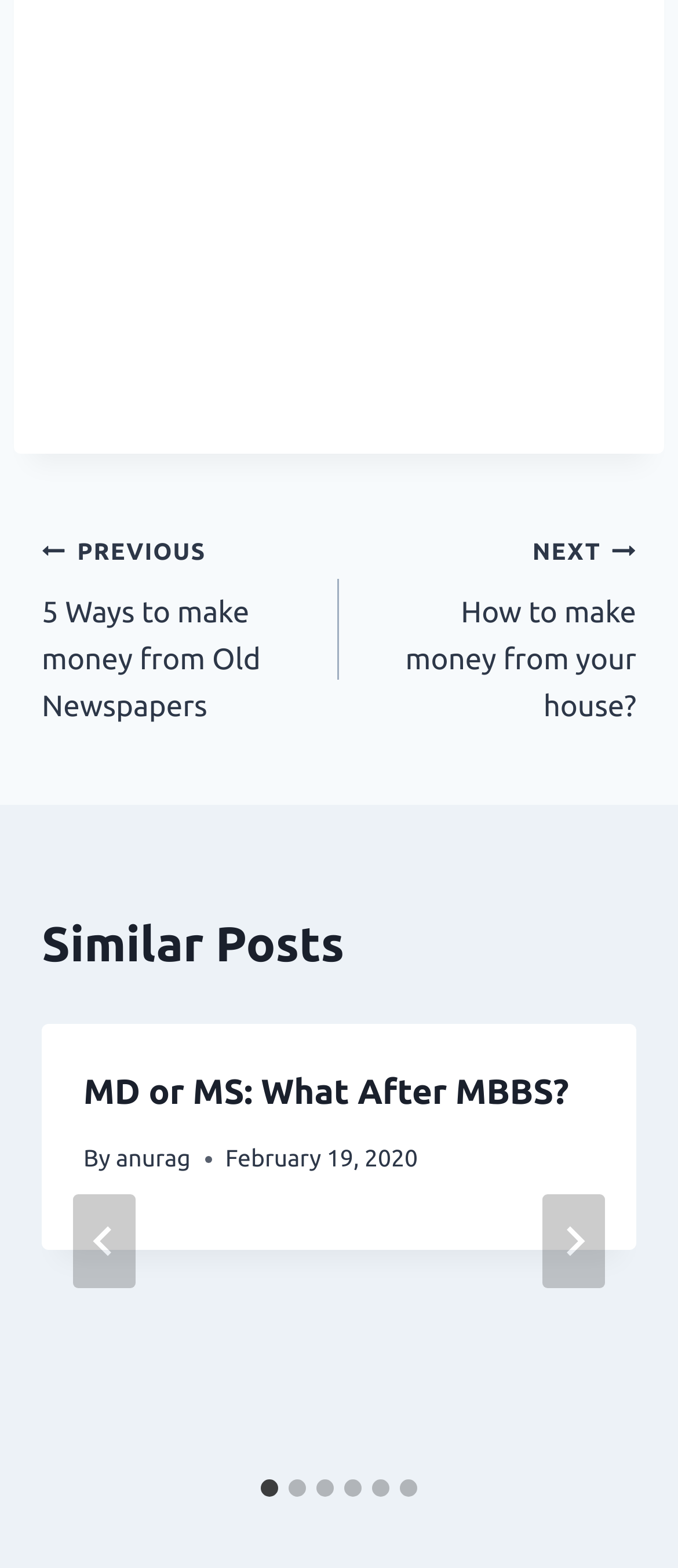What is the title of the current post?
Provide a one-word or short-phrase answer based on the image.

MD or MS: What After MBBS?